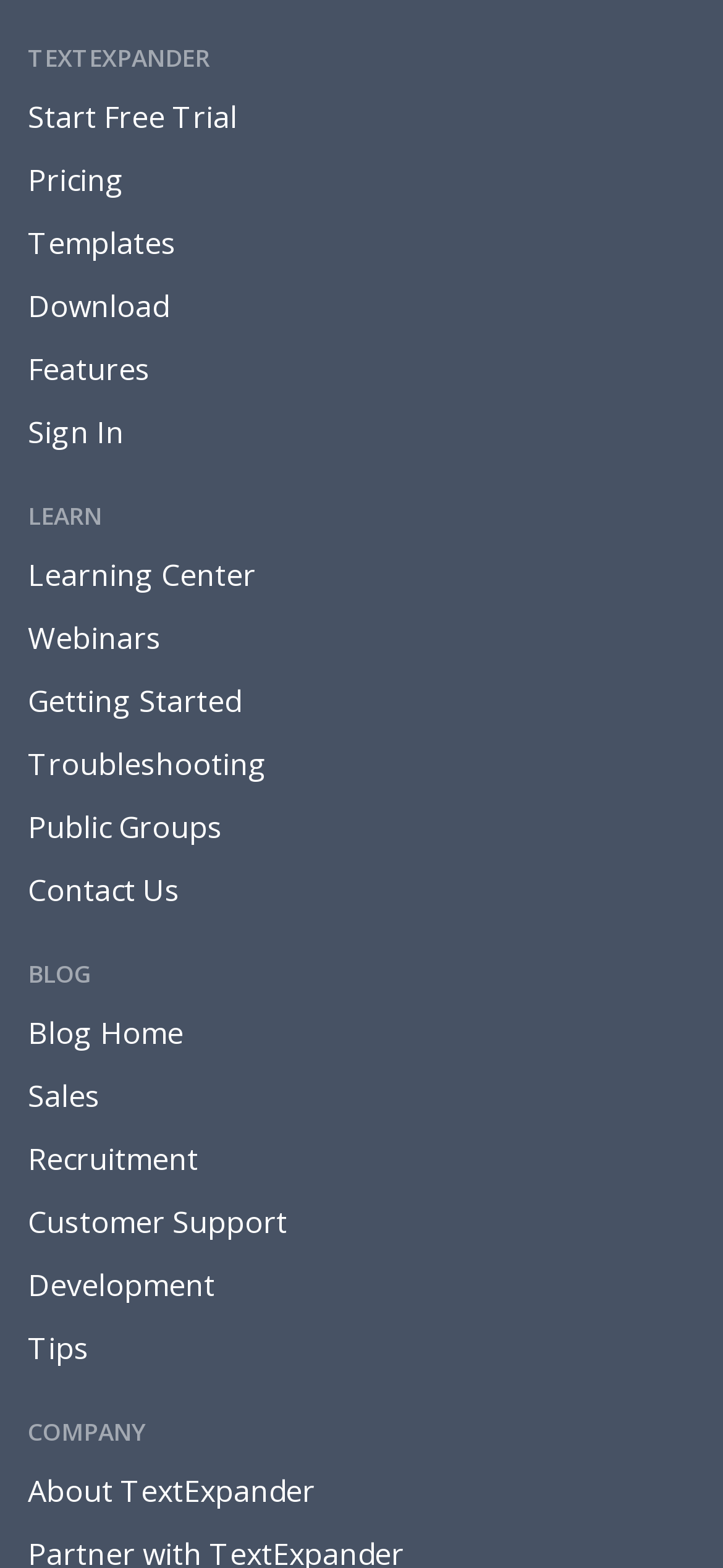Please indicate the bounding box coordinates of the element's region to be clicked to achieve the instruction: "Start a free trial". Provide the coordinates as four float numbers between 0 and 1, i.e., [left, top, right, bottom].

[0.038, 0.061, 0.328, 0.087]